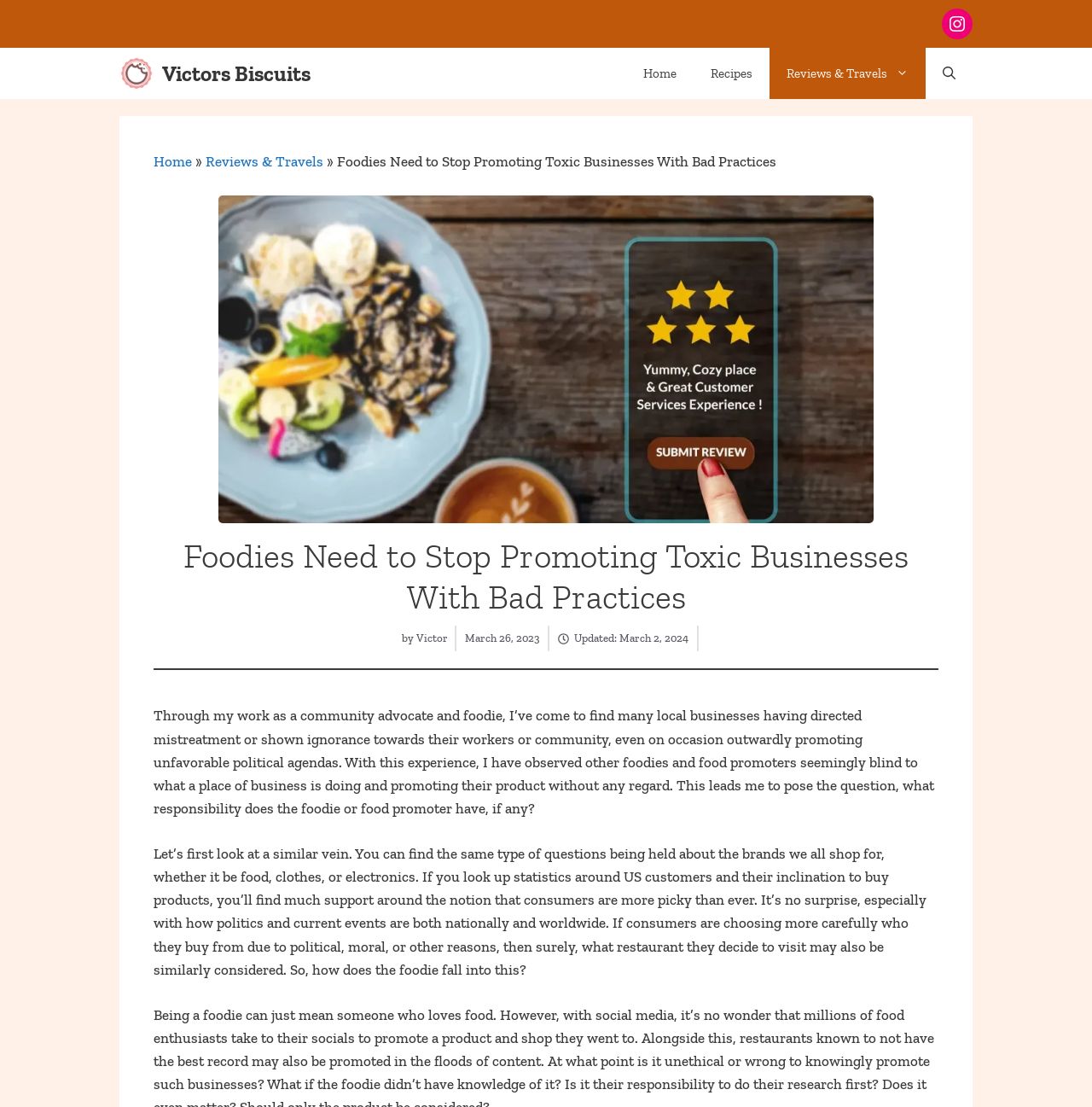Please determine the bounding box coordinates of the element to click in order to execute the following instruction: "Search for something". The coordinates should be four float numbers between 0 and 1, specified as [left, top, right, bottom].

[0.848, 0.043, 0.891, 0.089]